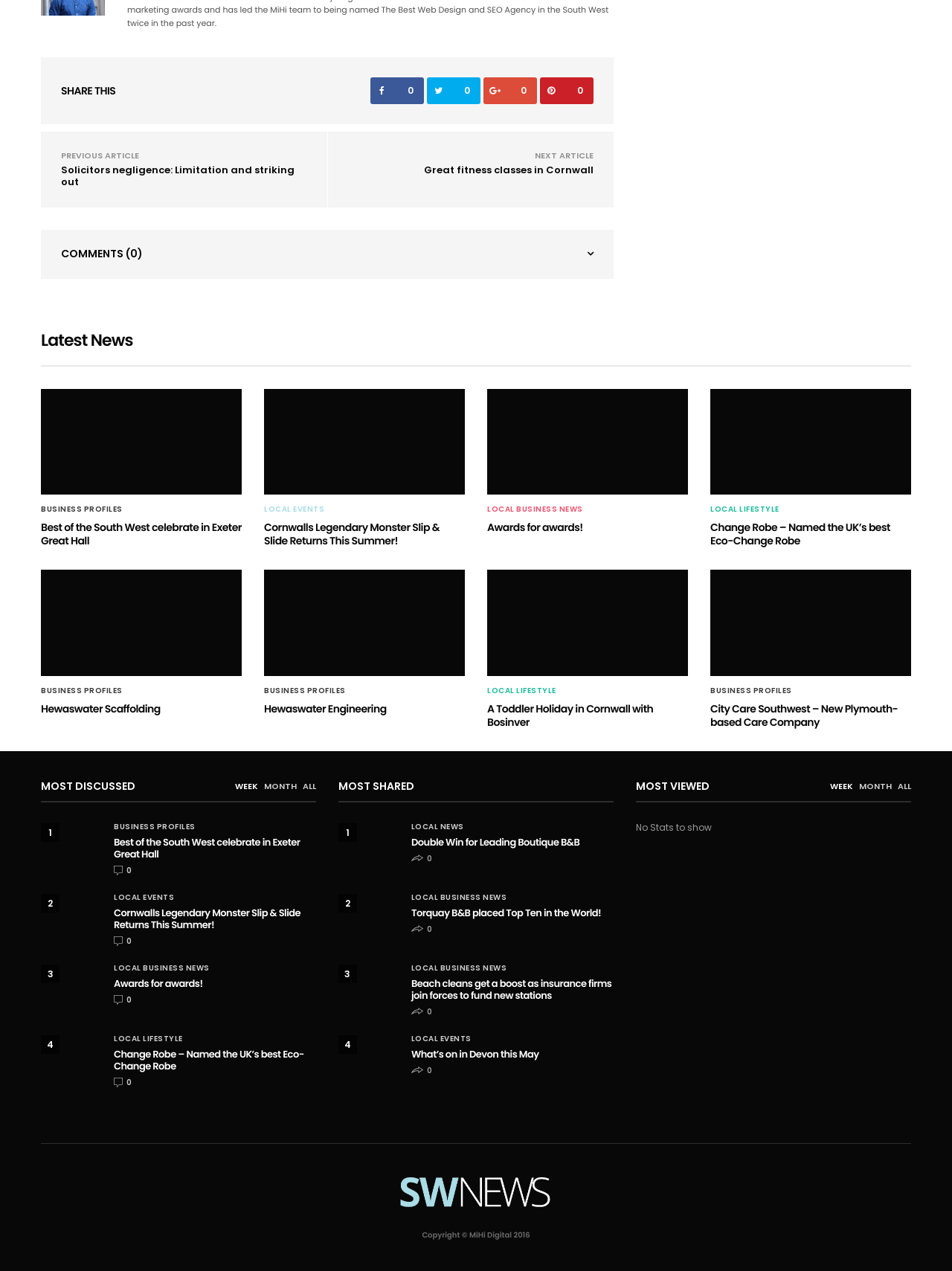Indicate the bounding box coordinates of the element that needs to be clicked to satisfy the following instruction: "Click on 'Solicitors negligence: Limitation and striking out'". The coordinates should be four float numbers between 0 and 1, i.e., [left, top, right, bottom].

[0.064, 0.128, 0.309, 0.149]